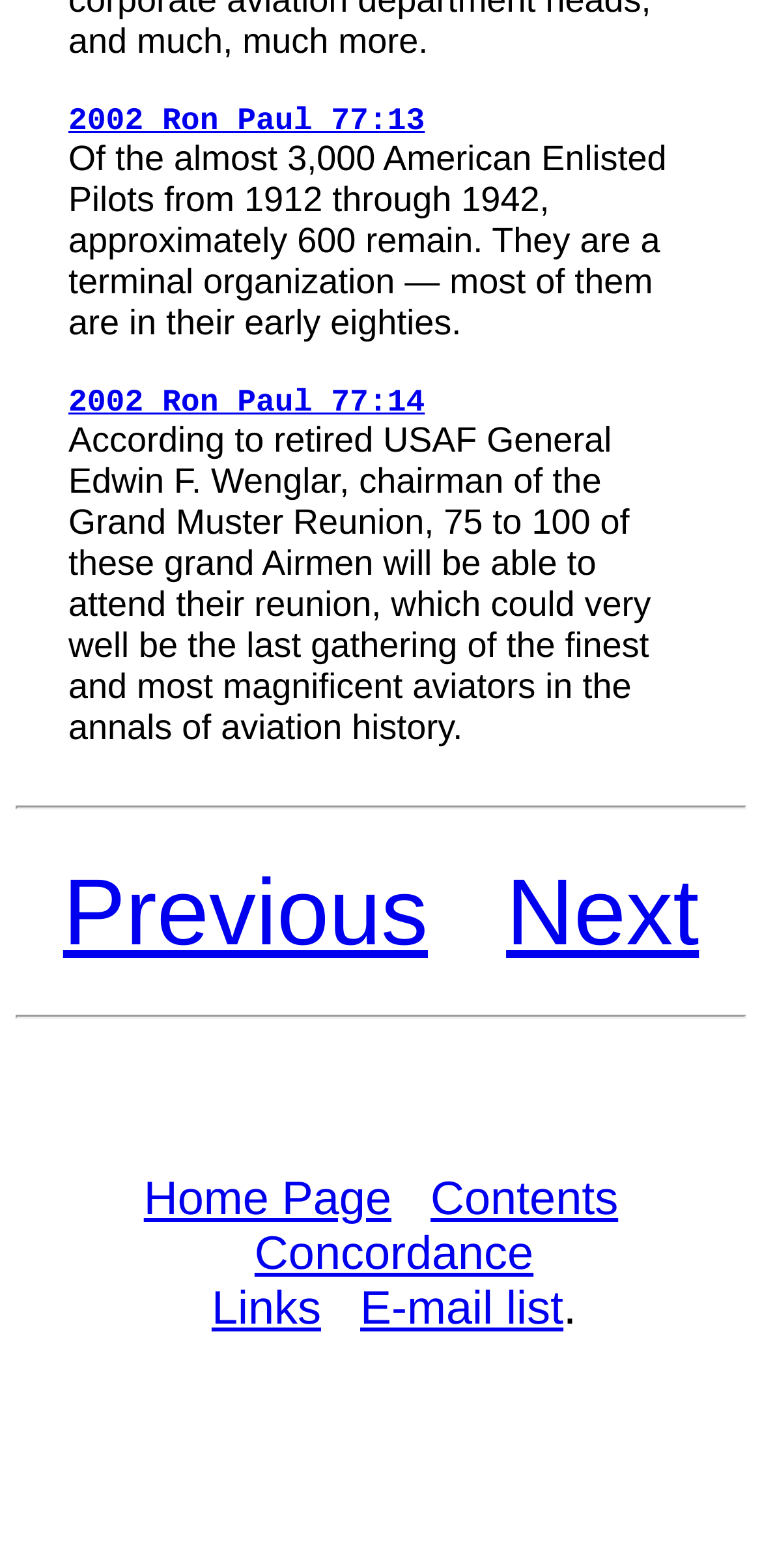Find the bounding box coordinates for the HTML element described as: "Contents". The coordinates should consist of four float values between 0 and 1, i.e., [left, top, right, bottom].

[0.565, 0.748, 0.811, 0.782]